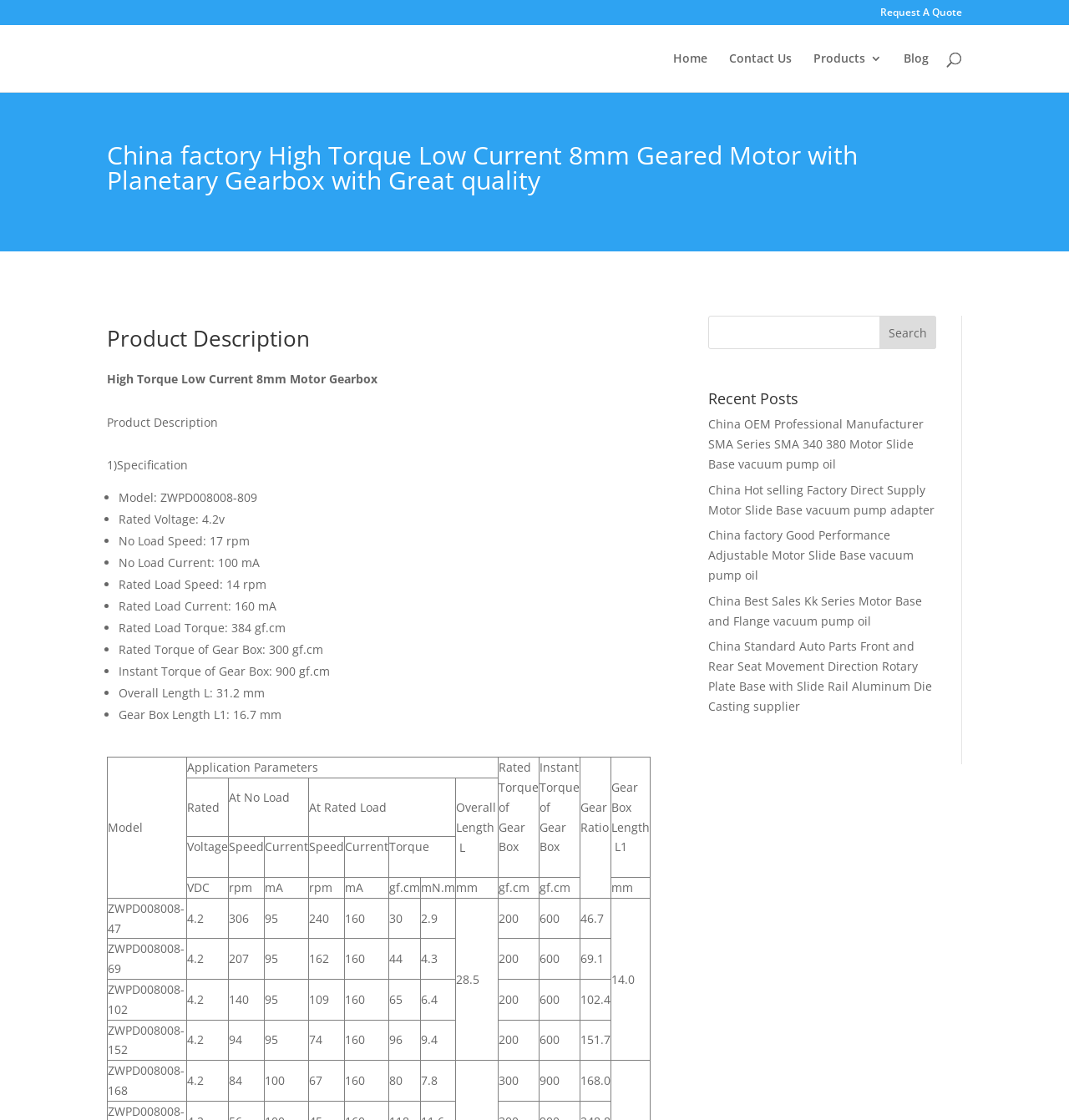Determine the bounding box coordinates of the UI element described below. Use the format (top-left x, top-left y, bottom-right x, bottom-right y) with floating point numbers between 0 and 1: Request A Quote

[0.823, 0.007, 0.9, 0.022]